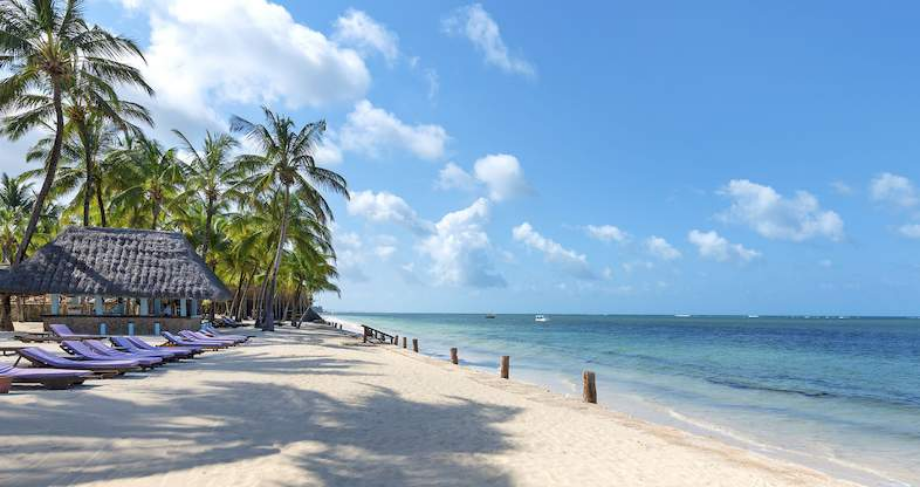Answer this question in one word or a short phrase: What is the color of the ocean water?

Azure